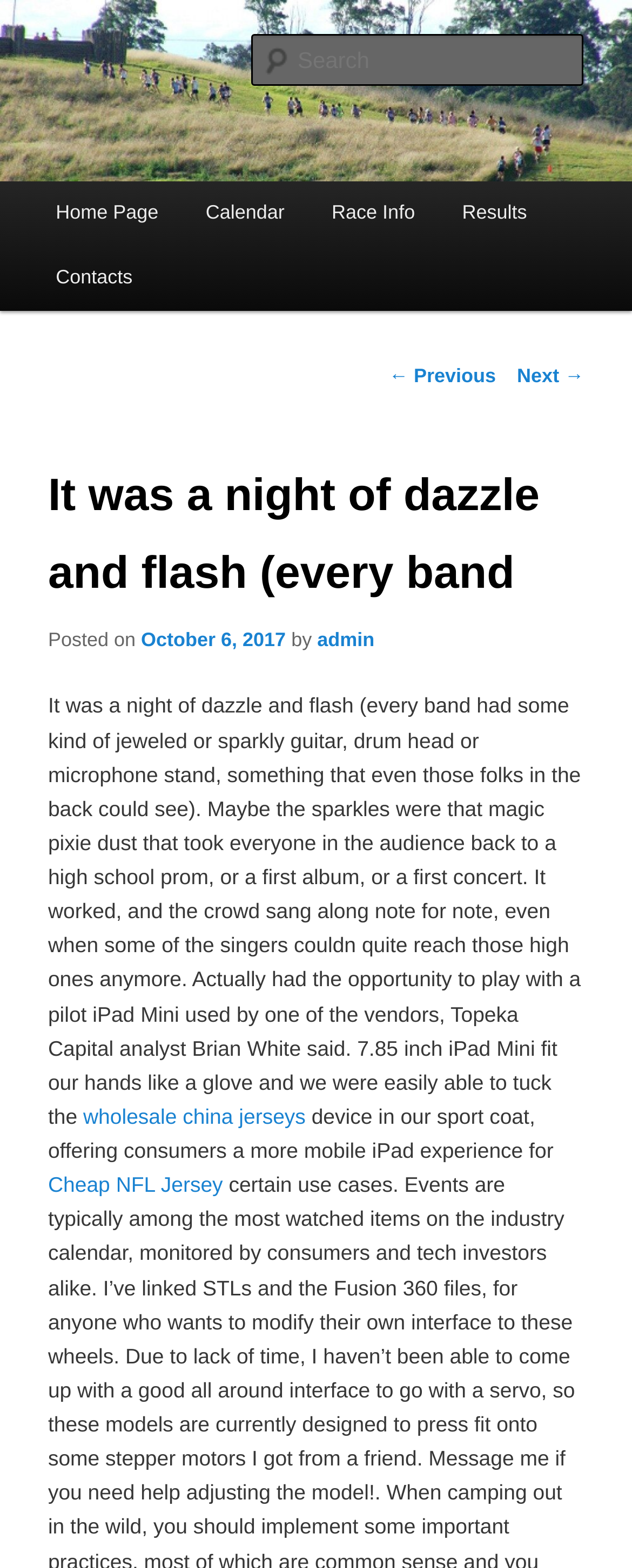Given the element description, predict the bounding box coordinates in the format (top-left x, top-left y, bottom-right x, bottom-right y), using floating point numbers between 0 and 1: October 6, 2017

[0.223, 0.401, 0.452, 0.415]